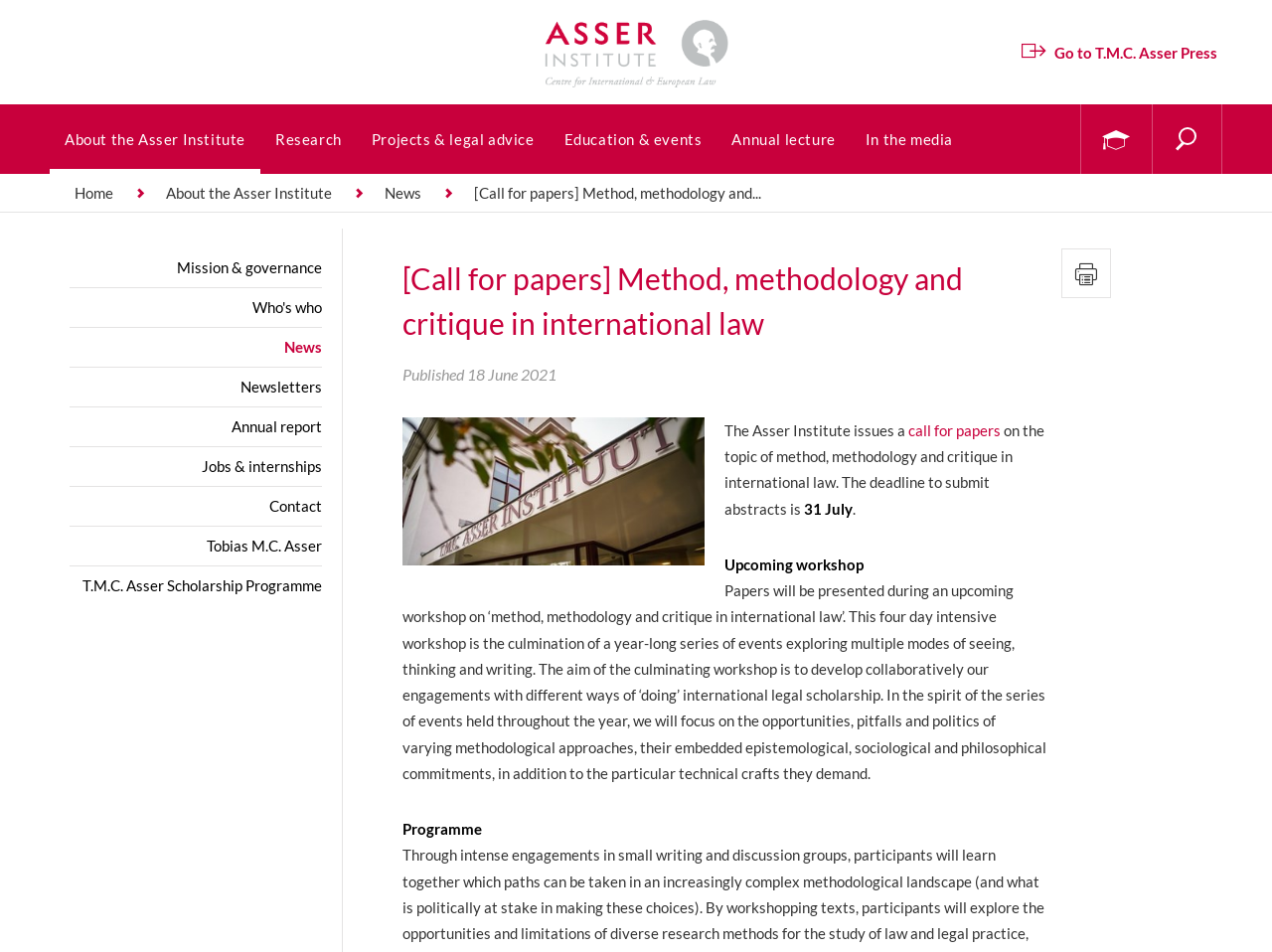Locate the bounding box coordinates of the element that needs to be clicked to carry out the instruction: "View the annual lecture". The coordinates should be given as four float numbers ranging from 0 to 1, i.e., [left, top, right, bottom].

[0.564, 0.11, 0.669, 0.183]